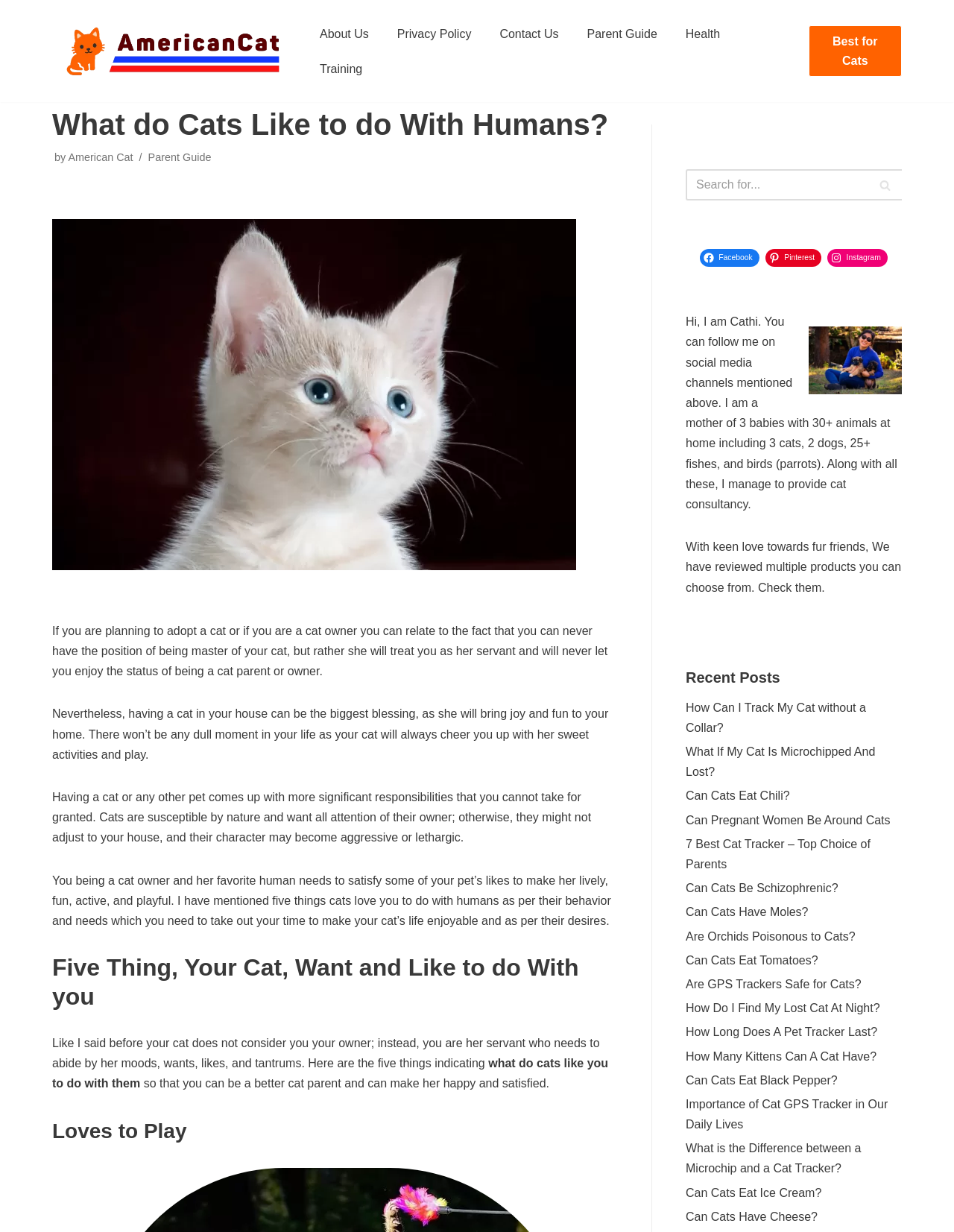Determine the coordinates of the bounding box that should be clicked to complete the instruction: "Follow on Facebook". The coordinates should be represented by four float numbers between 0 and 1: [left, top, right, bottom].

[0.734, 0.202, 0.796, 0.217]